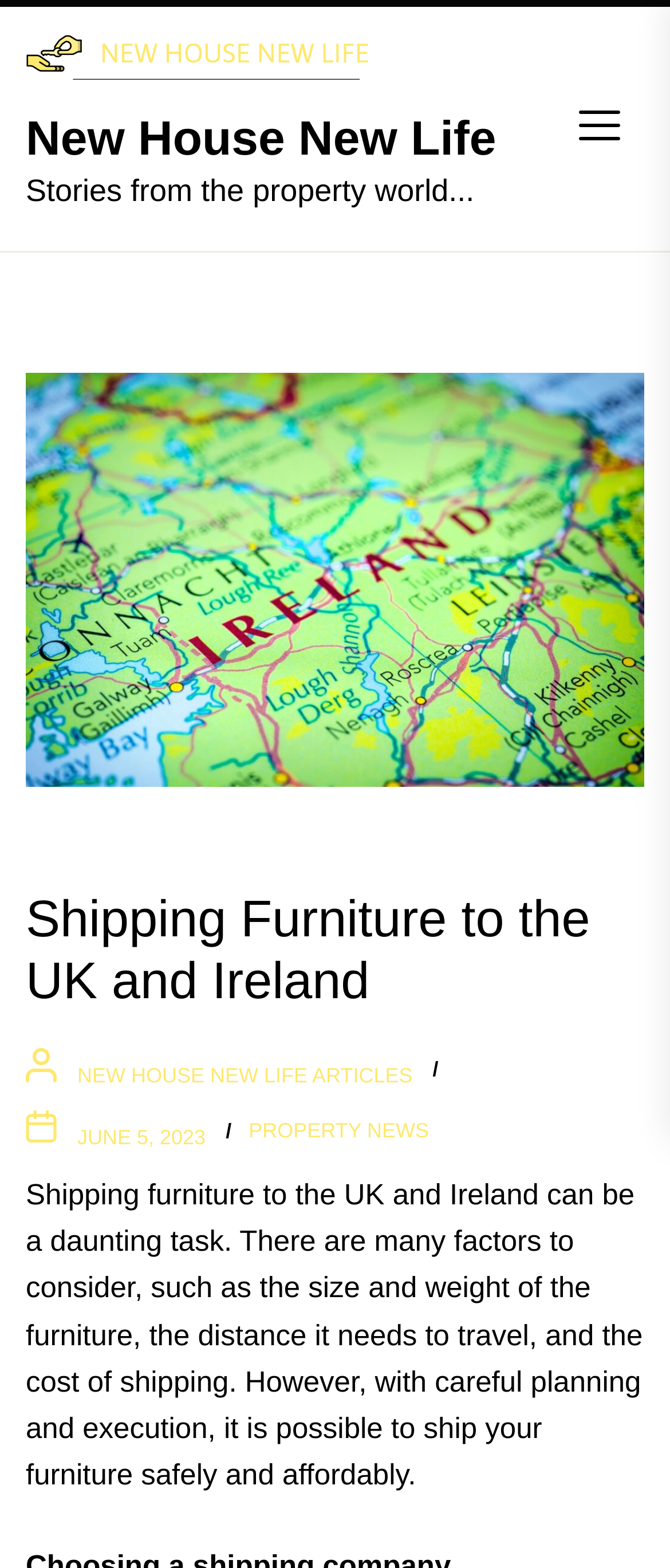Please answer the following question using a single word or phrase: 
What is the date of the article?

June 5, 2023